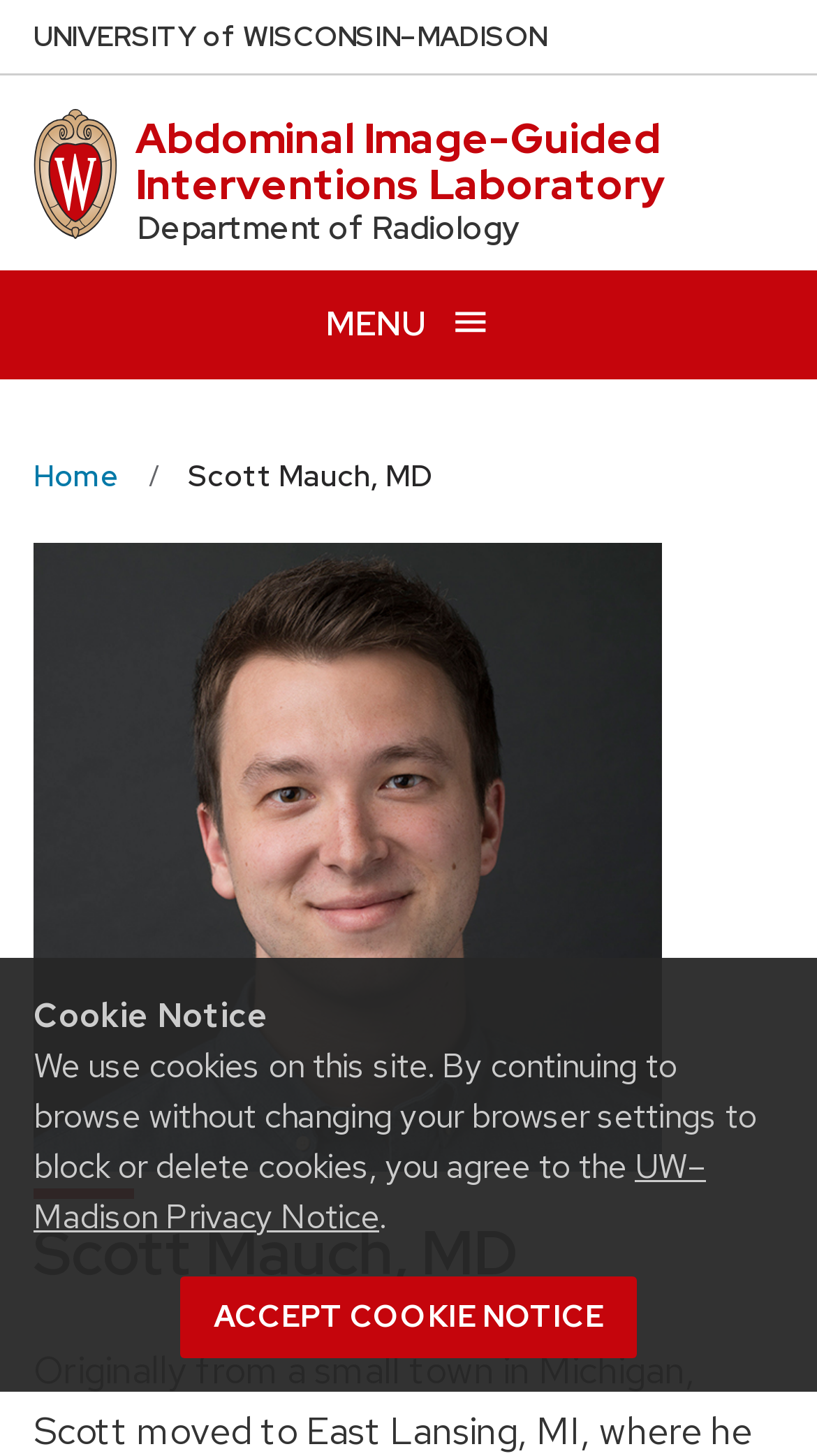Could you locate the bounding box coordinates for the section that should be clicked to accomplish this task: "View Scott Mauch, MD".

[0.231, 0.306, 0.528, 0.348]